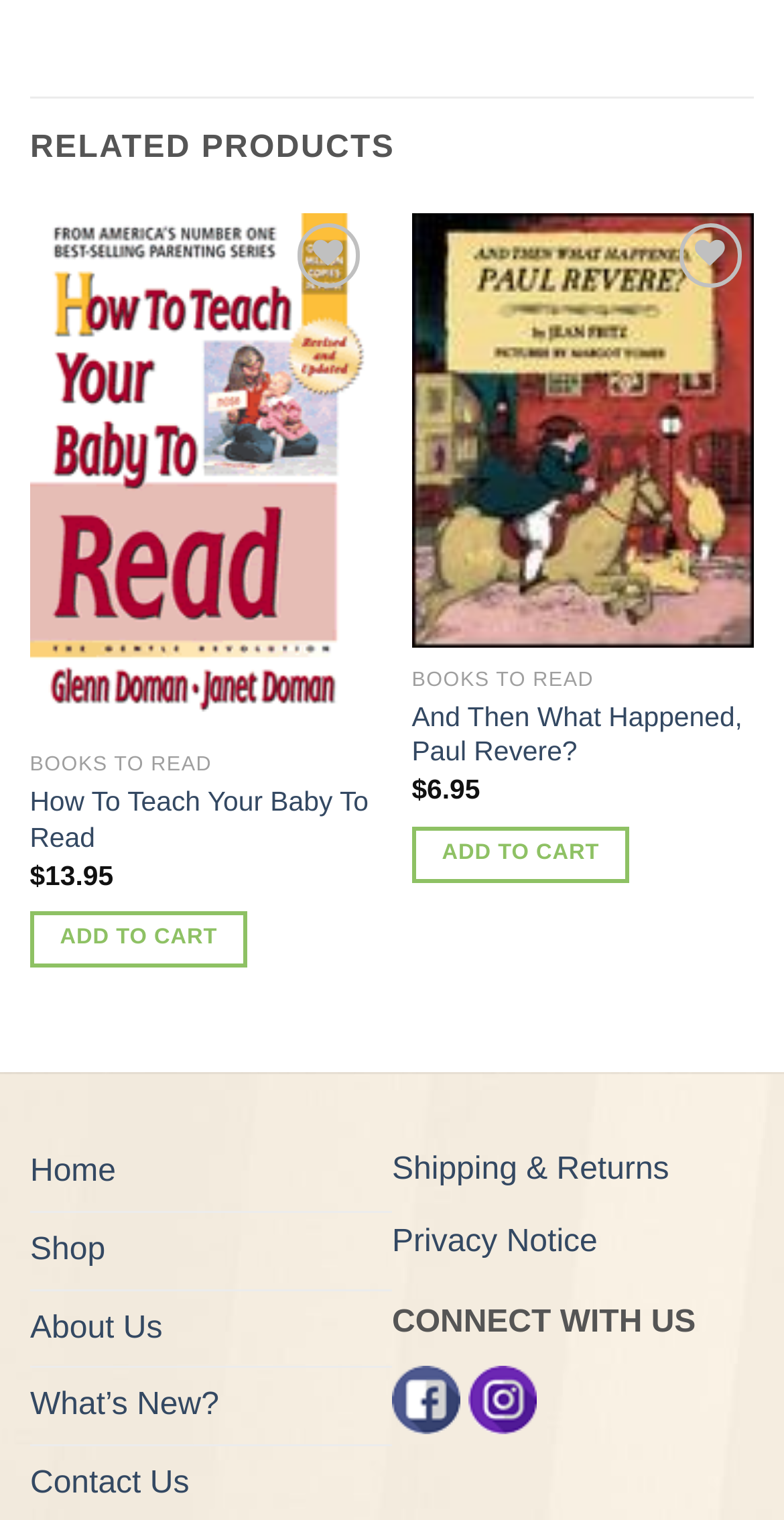Kindly determine the bounding box coordinates for the clickable area to achieve the given instruction: "Add 'How To Teach Your Baby To Read' to wishlist".

[0.379, 0.147, 0.458, 0.189]